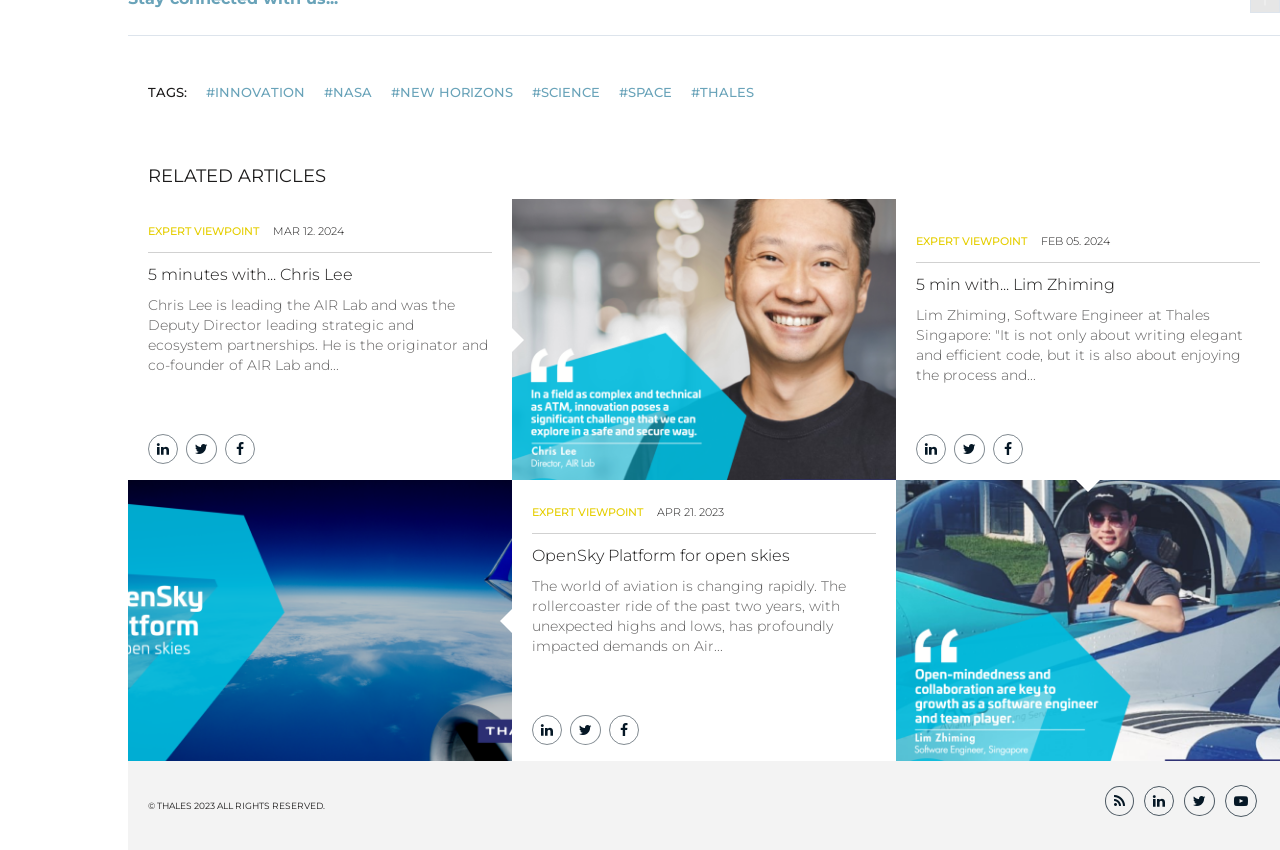Provide a short answer to the following question with just one word or phrase: How many social media links are at the bottom of the webpage?

4